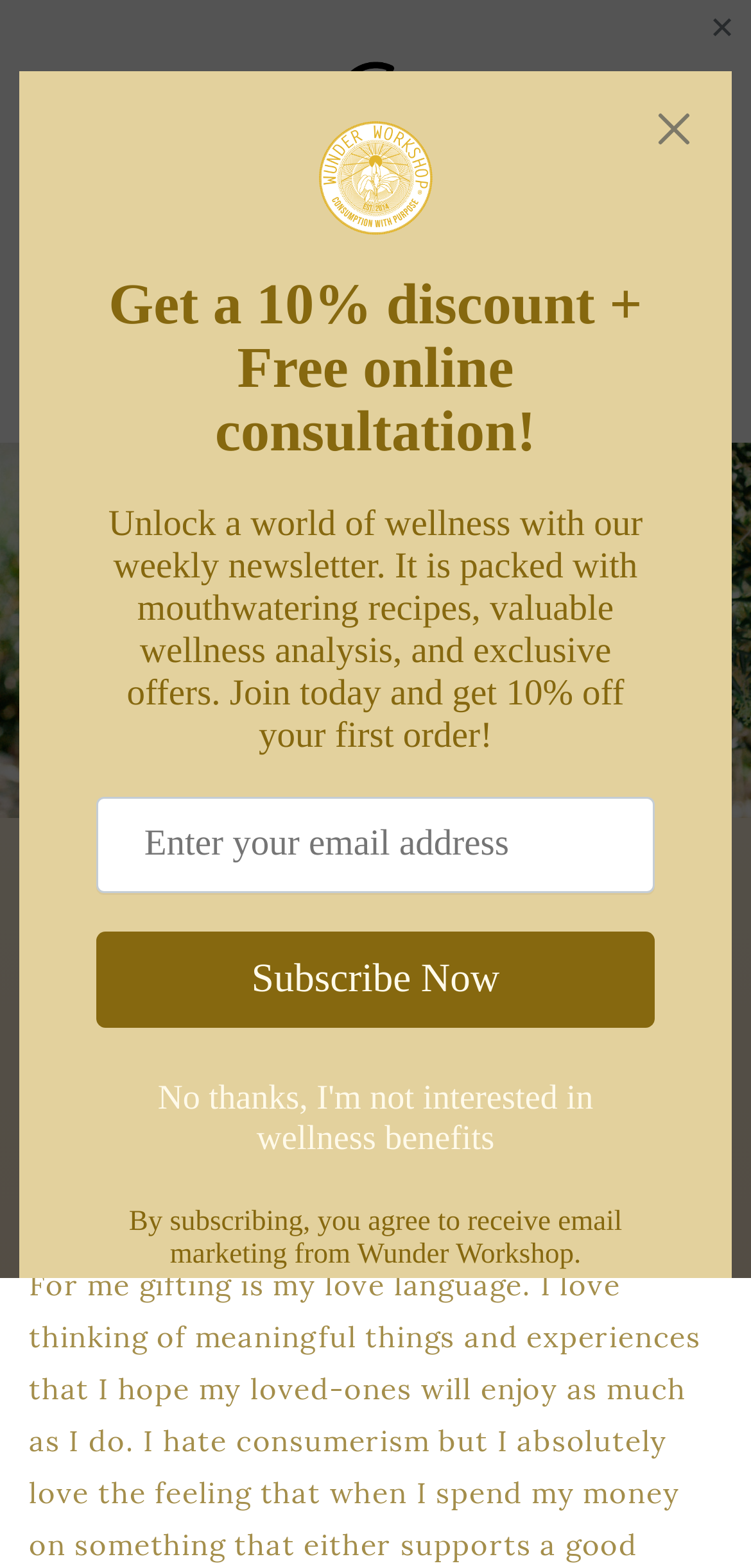Can you specify the bounding box coordinates for the region that should be clicked to fulfill this instruction: "View the cart".

[0.879, 0.113, 0.992, 0.167]